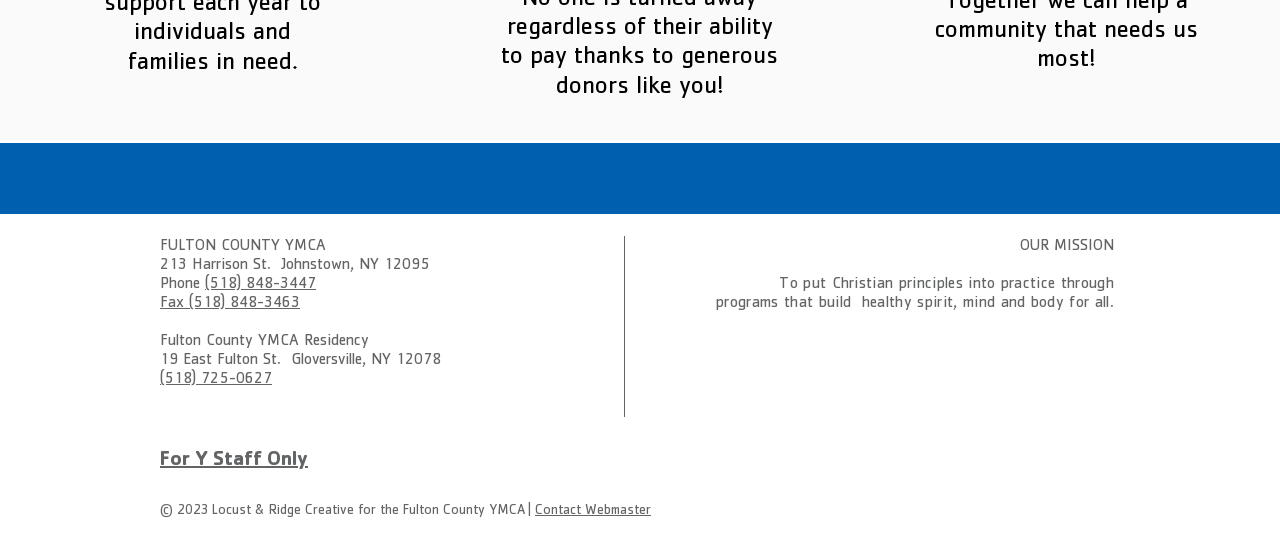Provide your answer to the question using just one word or phrase: What is the mission of the organization?

To put Christian principles into practice